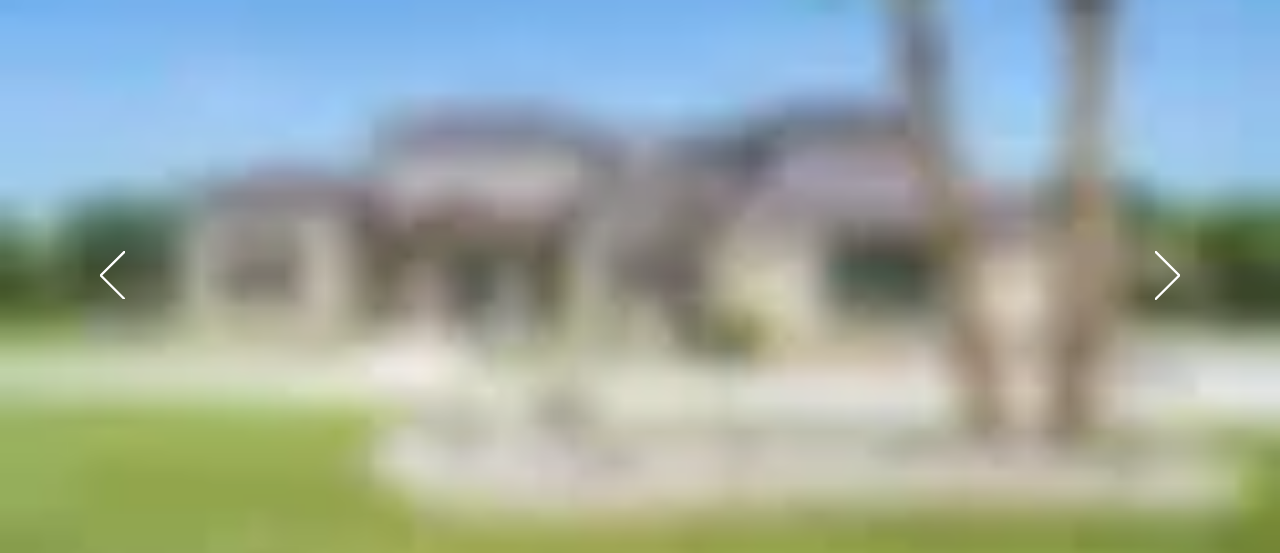Explain the image in a detailed and thorough manner.

This image showcases a stunning custom home, designed by Gentry Custom Homes, set against a clear blue sky. In the foreground, you can see a beautifully landscaped lawn, showcasing vibrant greenery that complements the modern architectural style of the house. The home features a combination of stone and stucco exteriors with charming rooflines that add character. Flanking the sides of the house are meticulously maintained palm trees, enhancing the overall aesthetic and offering a tropical feel. The image conveys a sense of spaciousness and tranquility, inviting potential homeowners to envision their dream life in a setting that blends elegance with comfort.